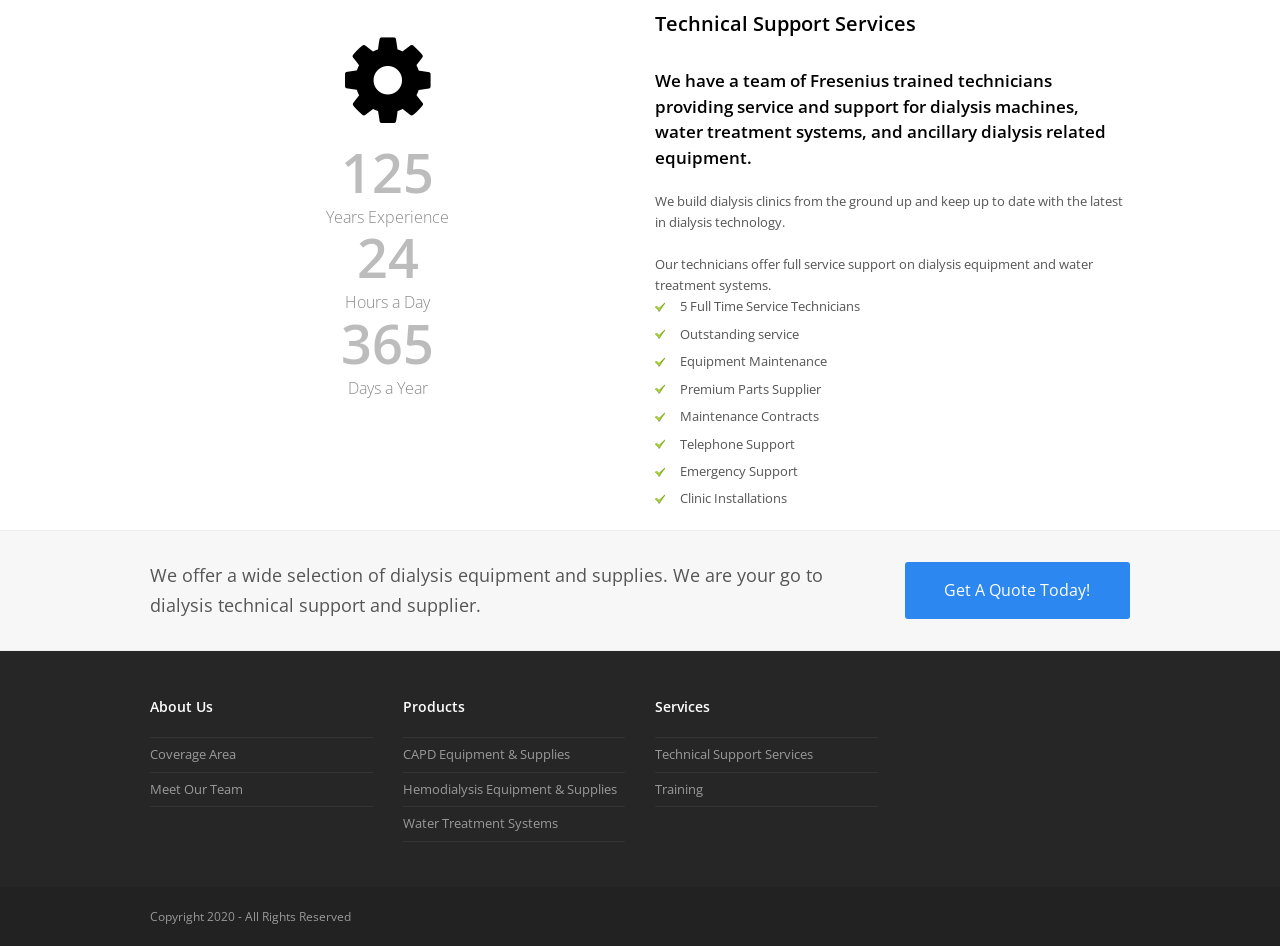Find the bounding box coordinates for the HTML element described as: "Coverage Area". The coordinates should consist of four float values between 0 and 1, i.e., [left, top, right, bottom].

[0.117, 0.788, 0.184, 0.807]